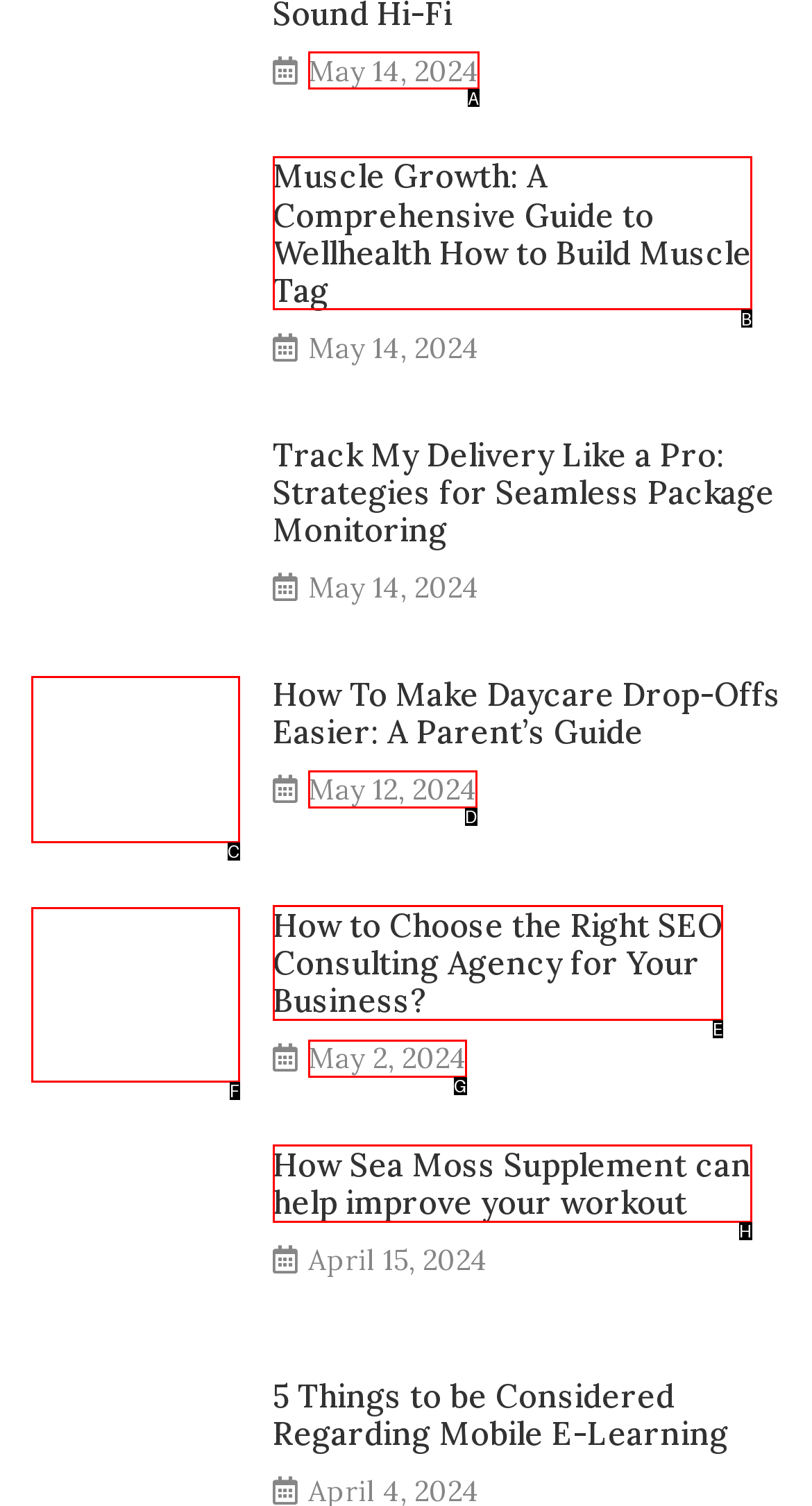Select the letter of the HTML element that best fits the description: May 12, 2024
Answer with the corresponding letter from the provided choices.

D